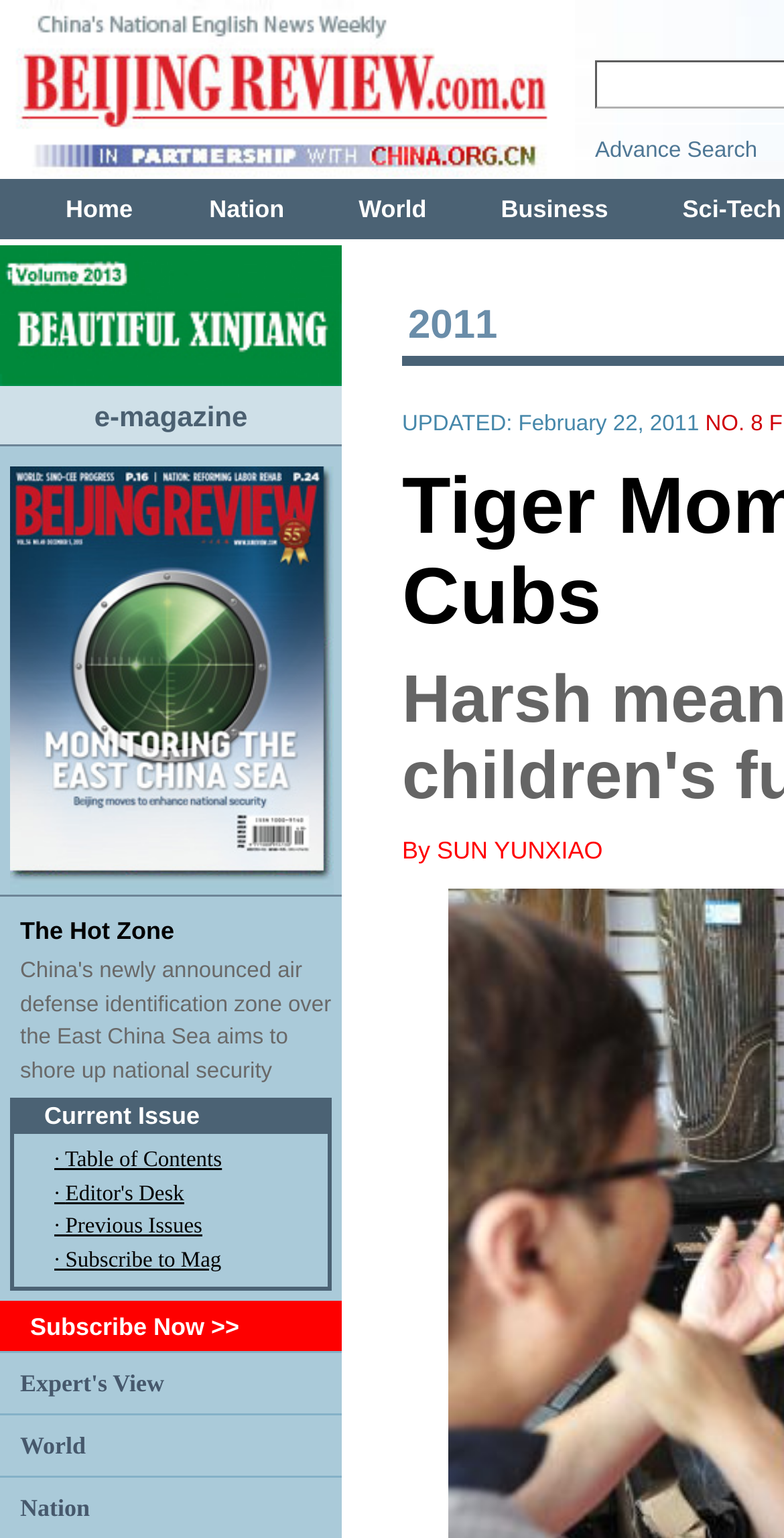Give a detailed explanation of the elements present on the webpage.

This webpage appears to be an online magazine or news website. At the top, there is a title "Tiger Moms Raise Broken Cubs -- Beijing Review" with a link and an image. Below it, there is a navigation menu with a link to "e-magazine".

The main content of the webpage is divided into sections. The first section has a title "The Hot Zone" with a link and an image. Below the title, there is a brief description of the article, "China's newly announced air defense identification zone over the East China Sea aims to shore up national security", which is also a link.

The next section appears to be a table of contents or a list of articles. There are links to "Current Issue", "Table of Contents", "Editor's Desk", "Previous Issues", and "Subscribe to Mag". 

Further down, there is a call-to-action button "Subscribe Now >>" with a link. Below it, there are sections labeled "Expert's View", "World", and "Nation", each with a link.

Overall, the webpage has a simple and organized layout, with clear headings and concise text. The content is divided into sections, making it easy to navigate and find specific articles or topics.